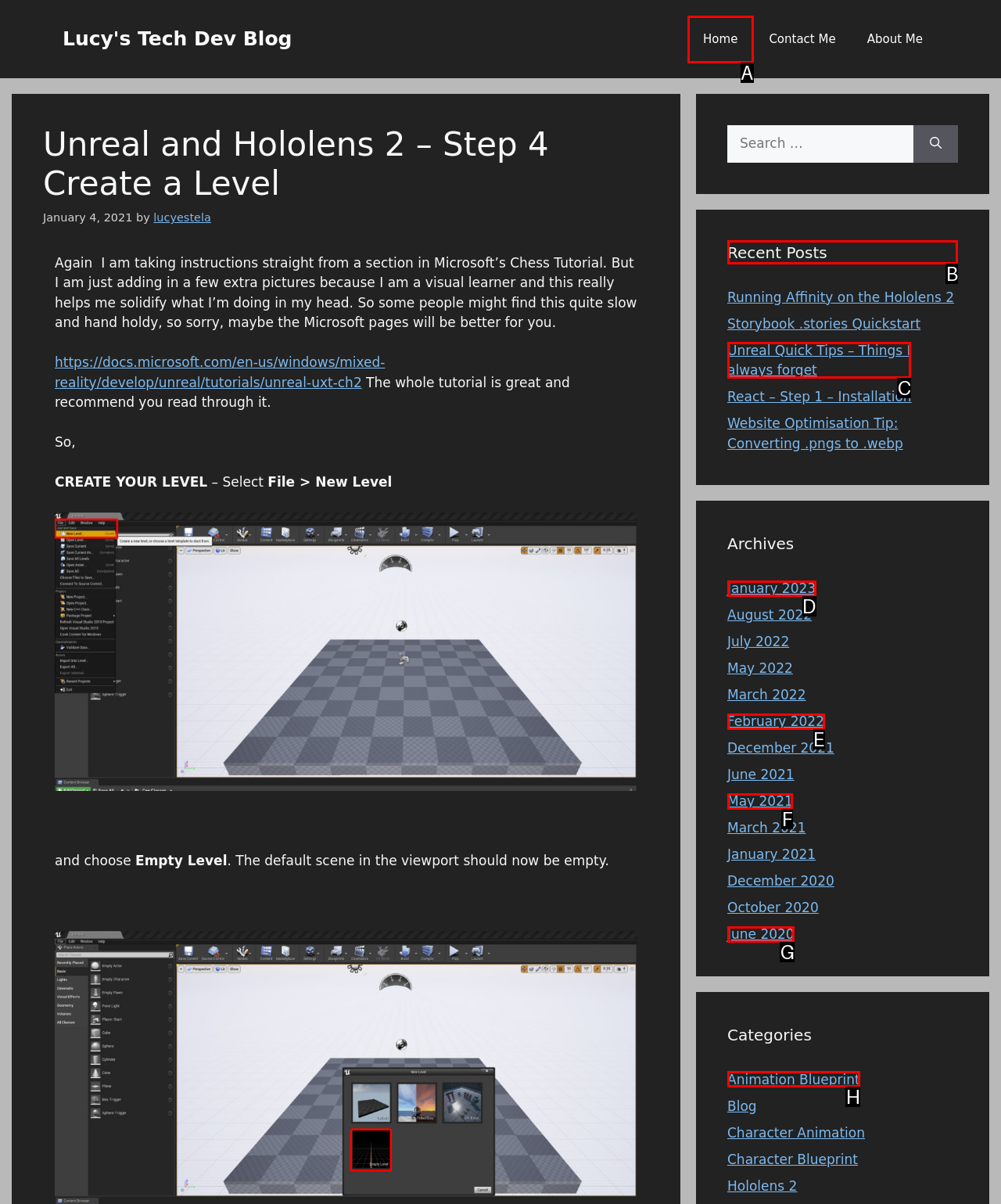Specify the letter of the UI element that should be clicked to achieve the following: Read the 'Recent Posts'
Provide the corresponding letter from the choices given.

B